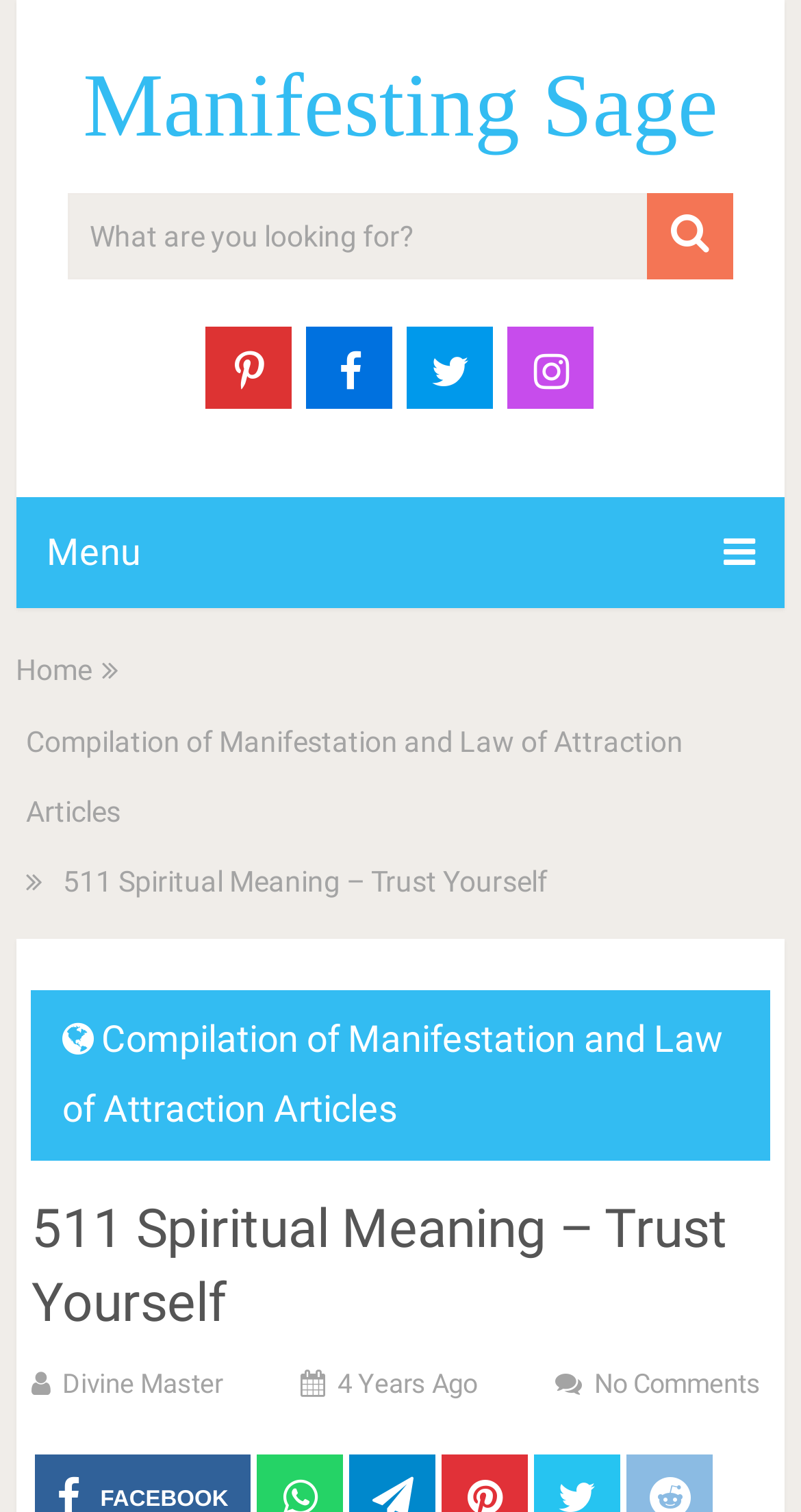How old is the article?
Refer to the image and respond with a one-word or short-phrase answer.

4 Years Ago